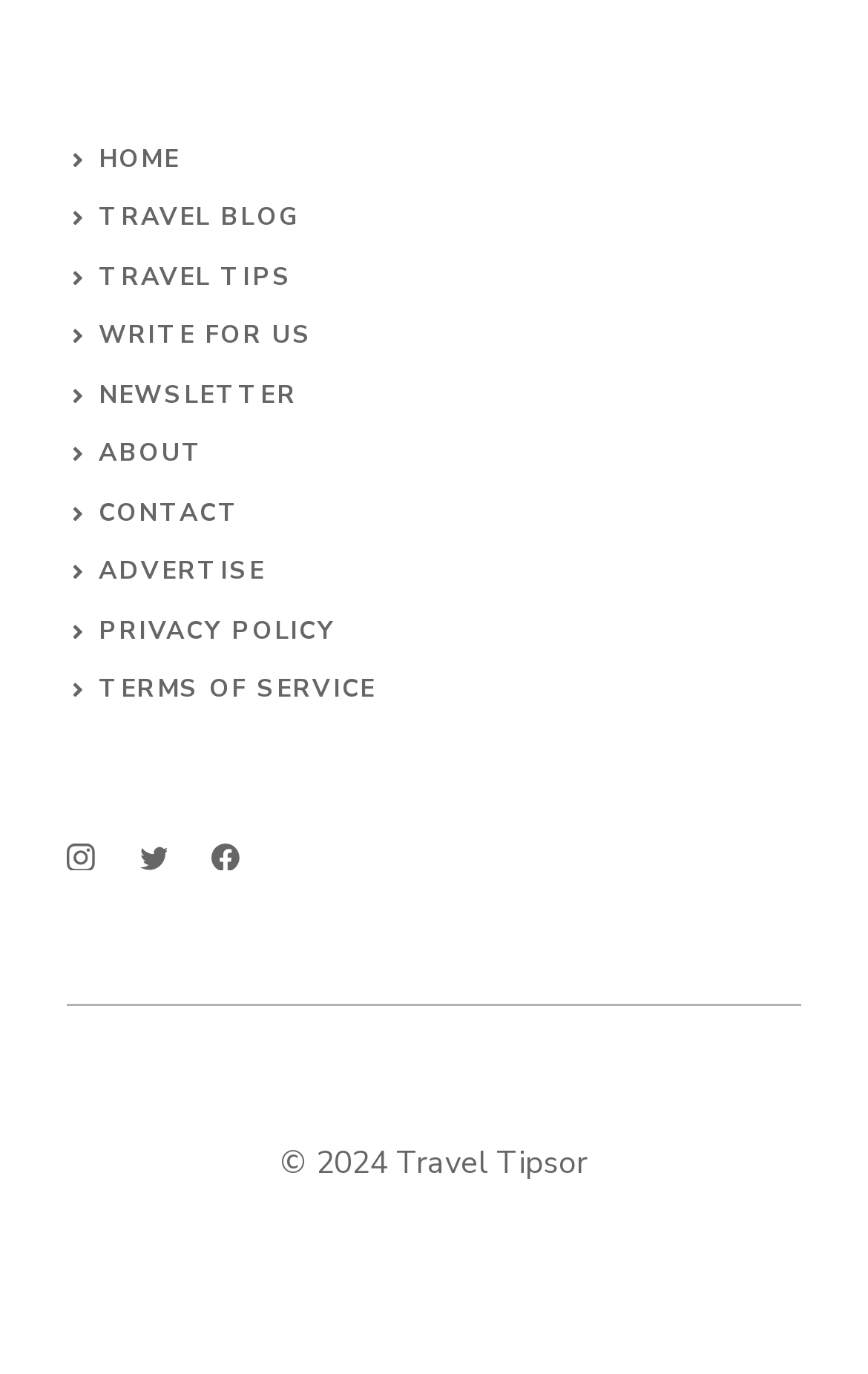How many links are there in the main menu?
Using the image provided, answer with just one word or phrase.

9